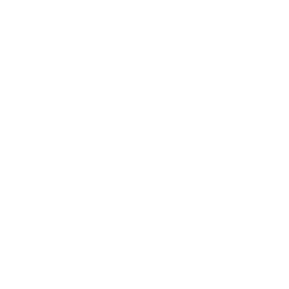What is the primary benefit of programmable settings in this thermostat?
Provide a detailed and well-explained answer to the question.

The caption highlights the benefits of programmable settings, which aid in energy conservation while ensuring comfort, making it a reliable option for those seeking a balance between functionality and cost-effectiveness.